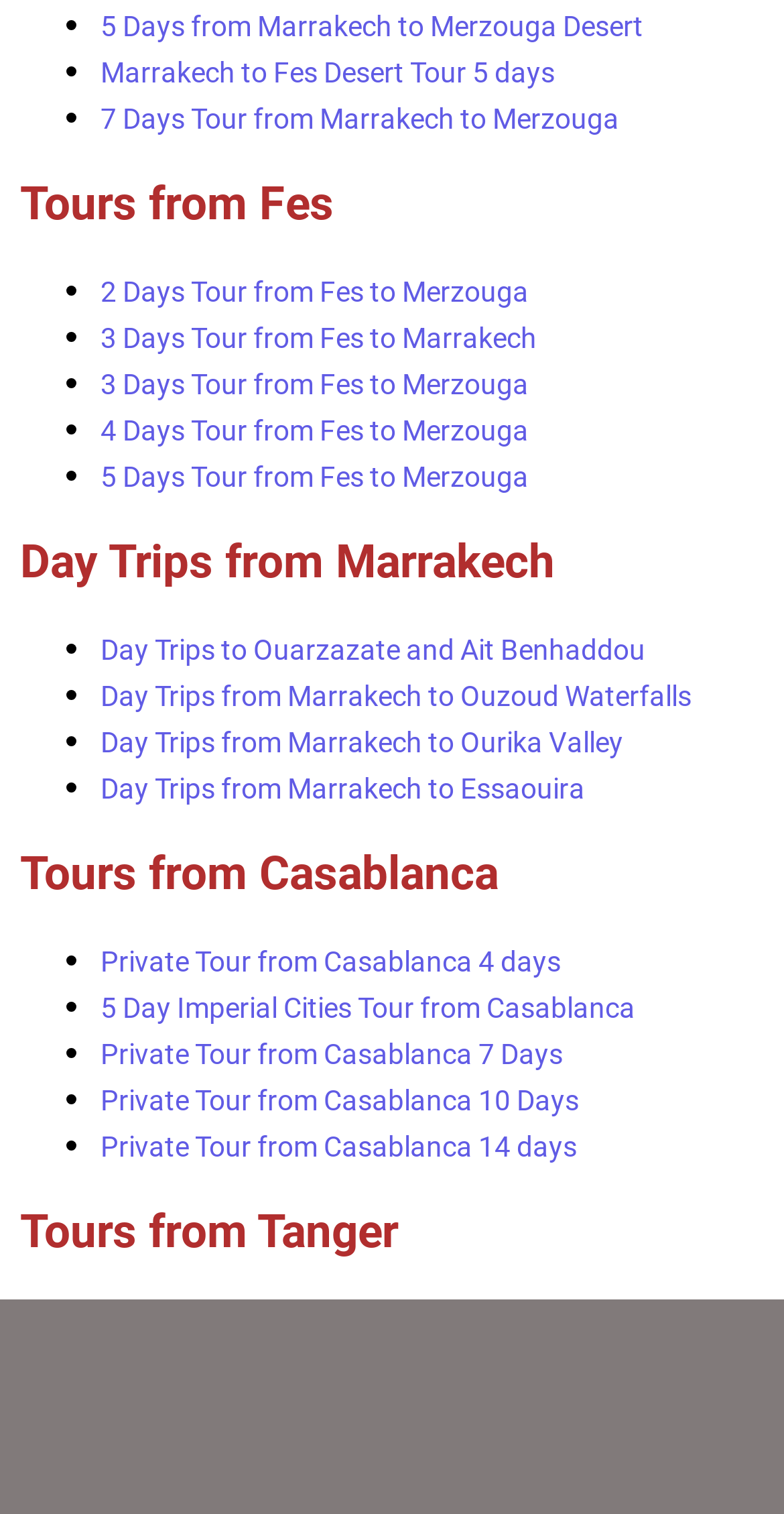How many links are there under 'Tours from Fes'?
Answer the question with just one word or phrase using the image.

5